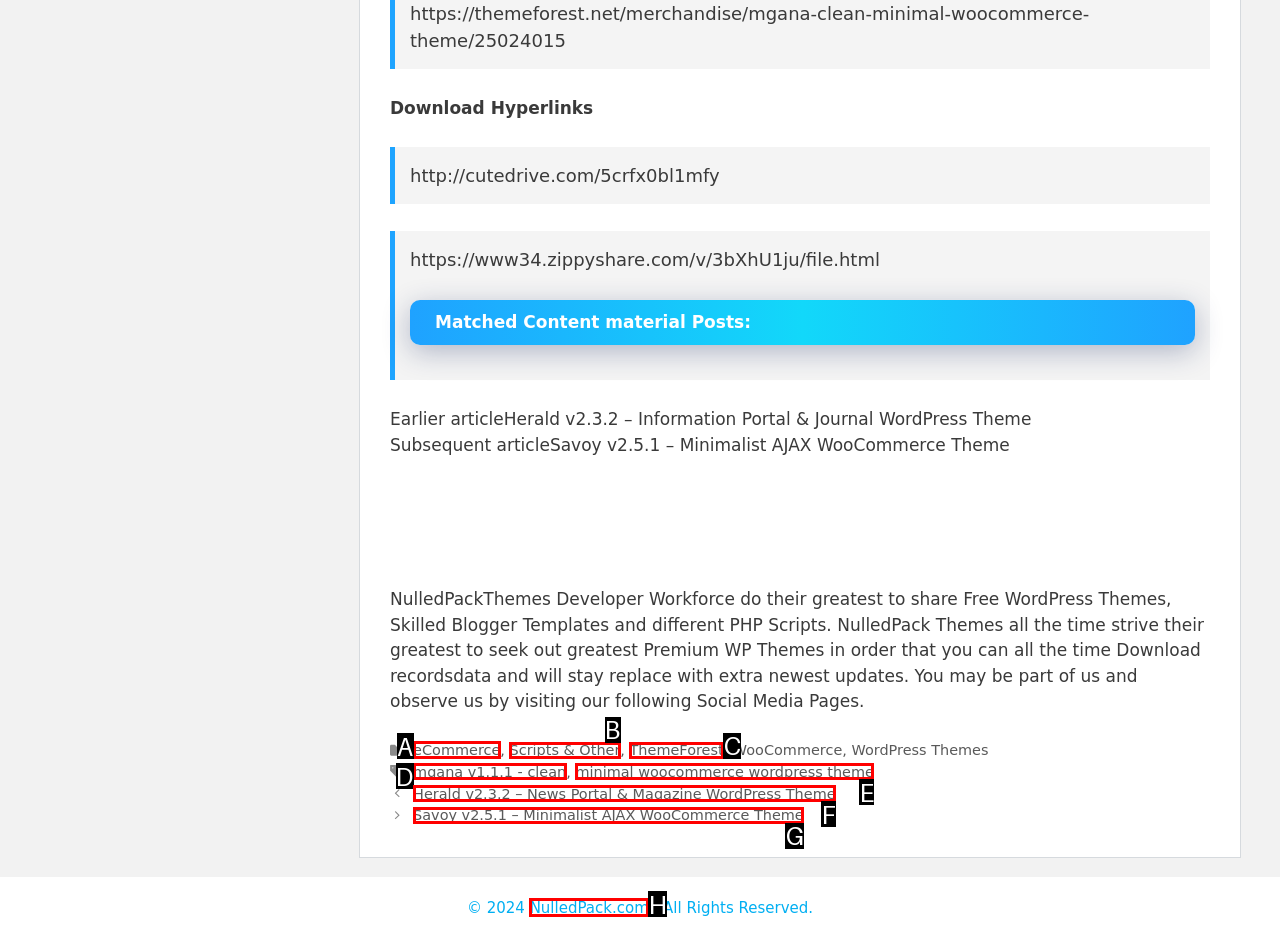Pick the HTML element that should be clicked to execute the task: Click on the 'eCommerce' category
Respond with the letter corresponding to the correct choice.

A